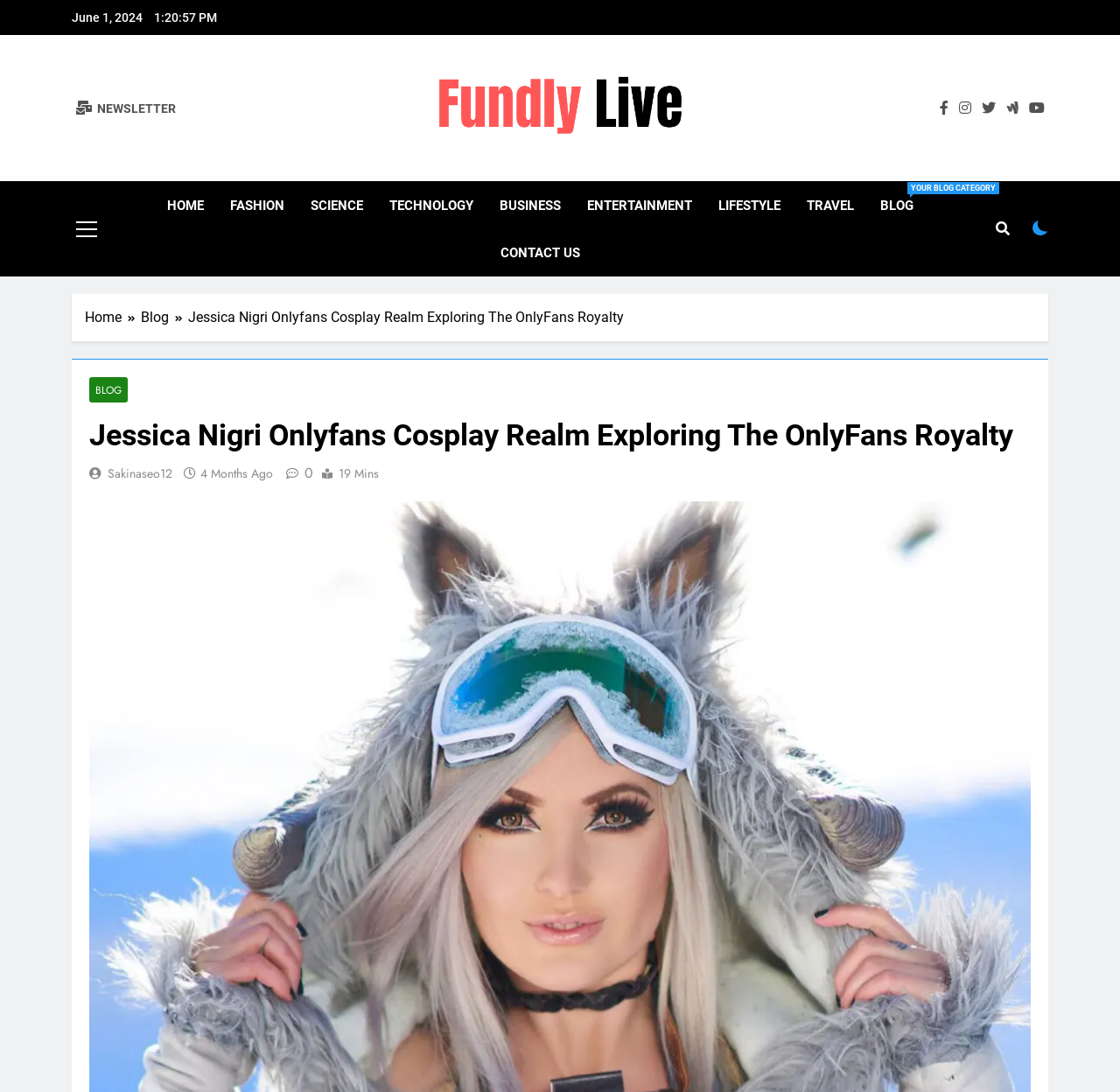Using the provided description Contact Us, find the bounding box coordinates for the UI element. Provide the coordinates in (top-left x, top-left y, bottom-right x, bottom-right y) format, ensuring all values are between 0 and 1.

[0.435, 0.21, 0.529, 0.253]